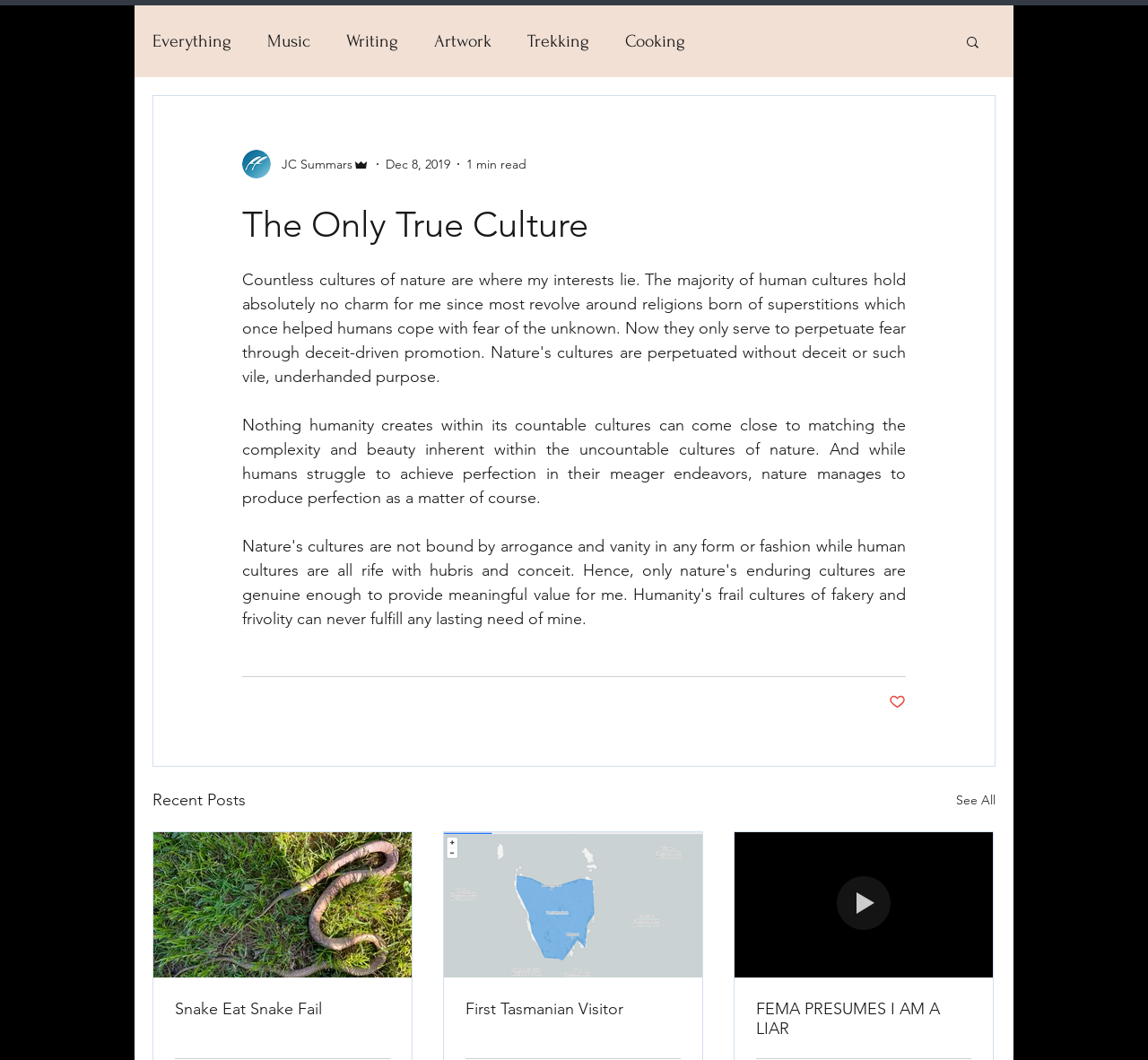Find the bounding box coordinates of the clickable element required to execute the following instruction: "Click on the 'Everything' link". Provide the coordinates as four float numbers between 0 and 1, i.e., [left, top, right, bottom].

[0.133, 0.03, 0.202, 0.048]